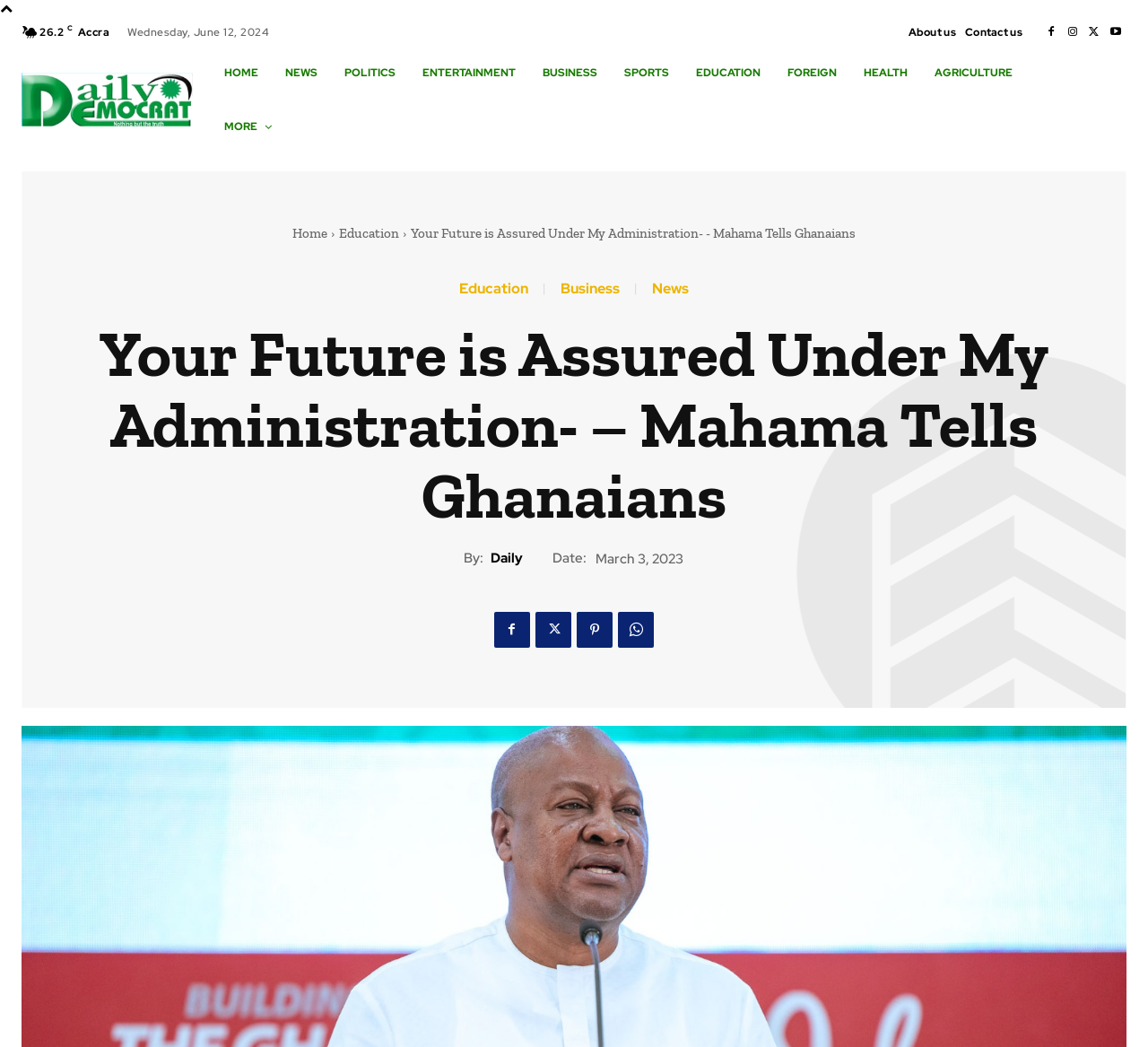What are the categories of news available on the website?
Examine the image and give a concise answer in one word or a short phrase.

HOME, NEWS, POLITICS, ENTERTAINMENT, BUSINESS, SPORTS, EDUCATION, FOREIGN, HEALTH, AGRICULTURE